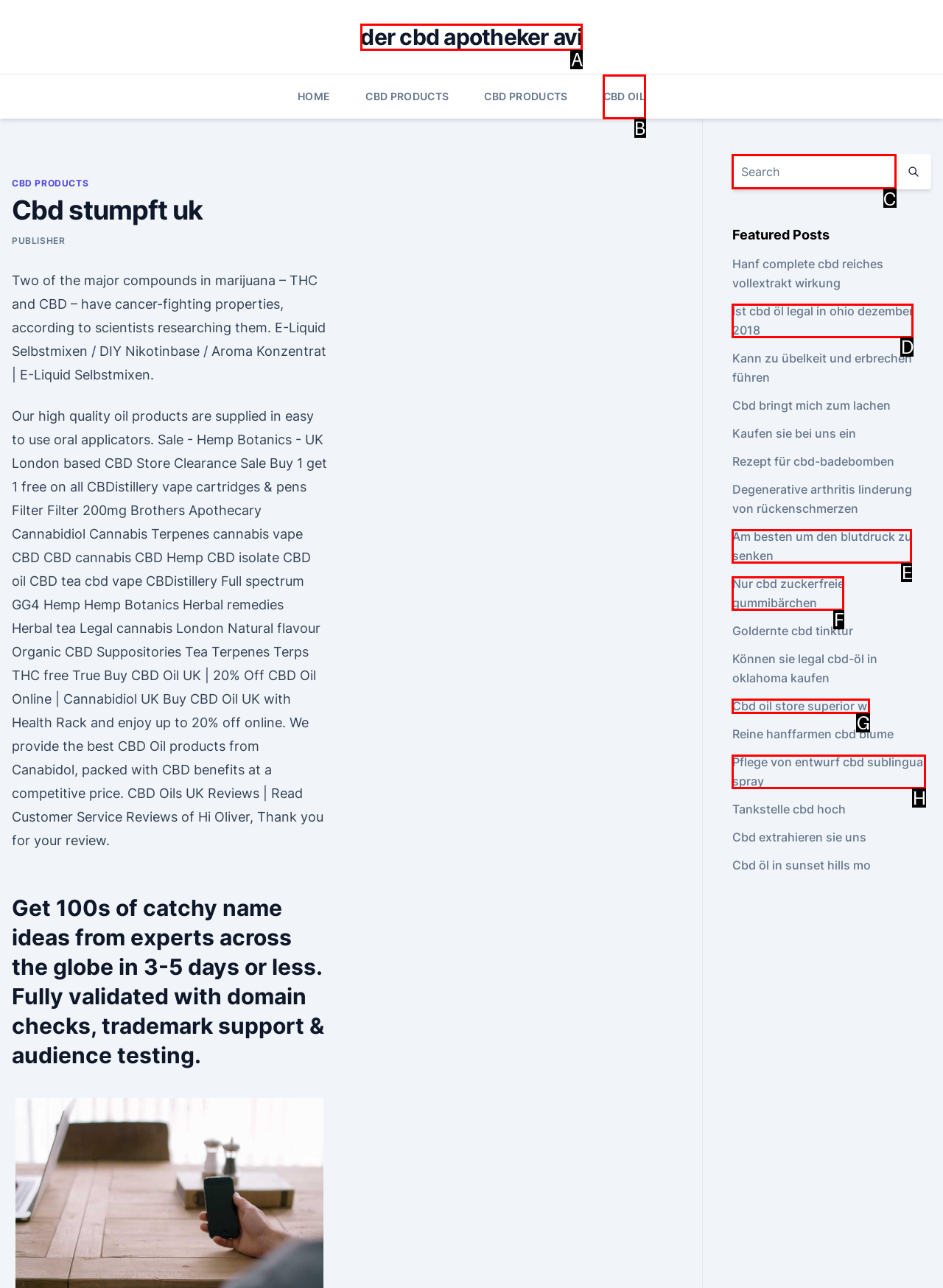Select the correct UI element to complete the task: Search for something
Please provide the letter of the chosen option.

C